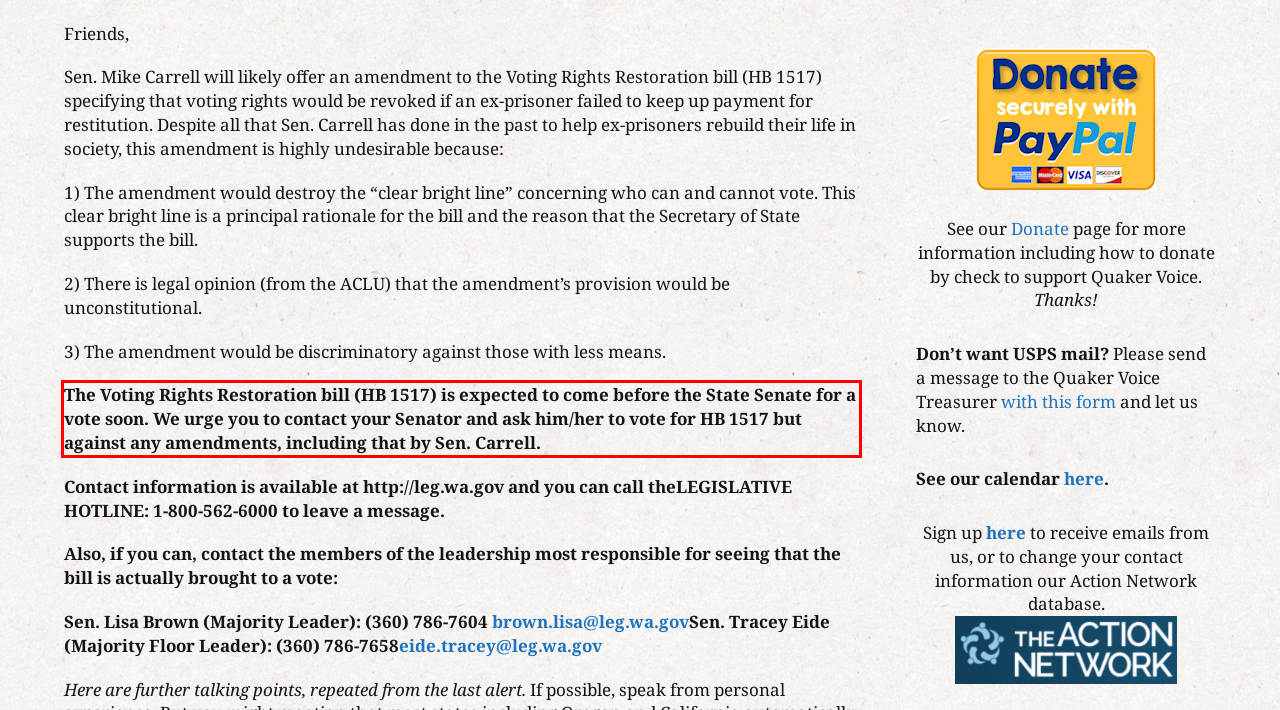Examine the webpage screenshot and use OCR to recognize and output the text within the red bounding box.

The Voting Rights Restoration bill (HB 1517) is expected to come before the State Senate for a vote soon. We urge you to contact your Senator and ask him/her to vote for HB 1517 but against any amendments, including that by Sen. Carrell.